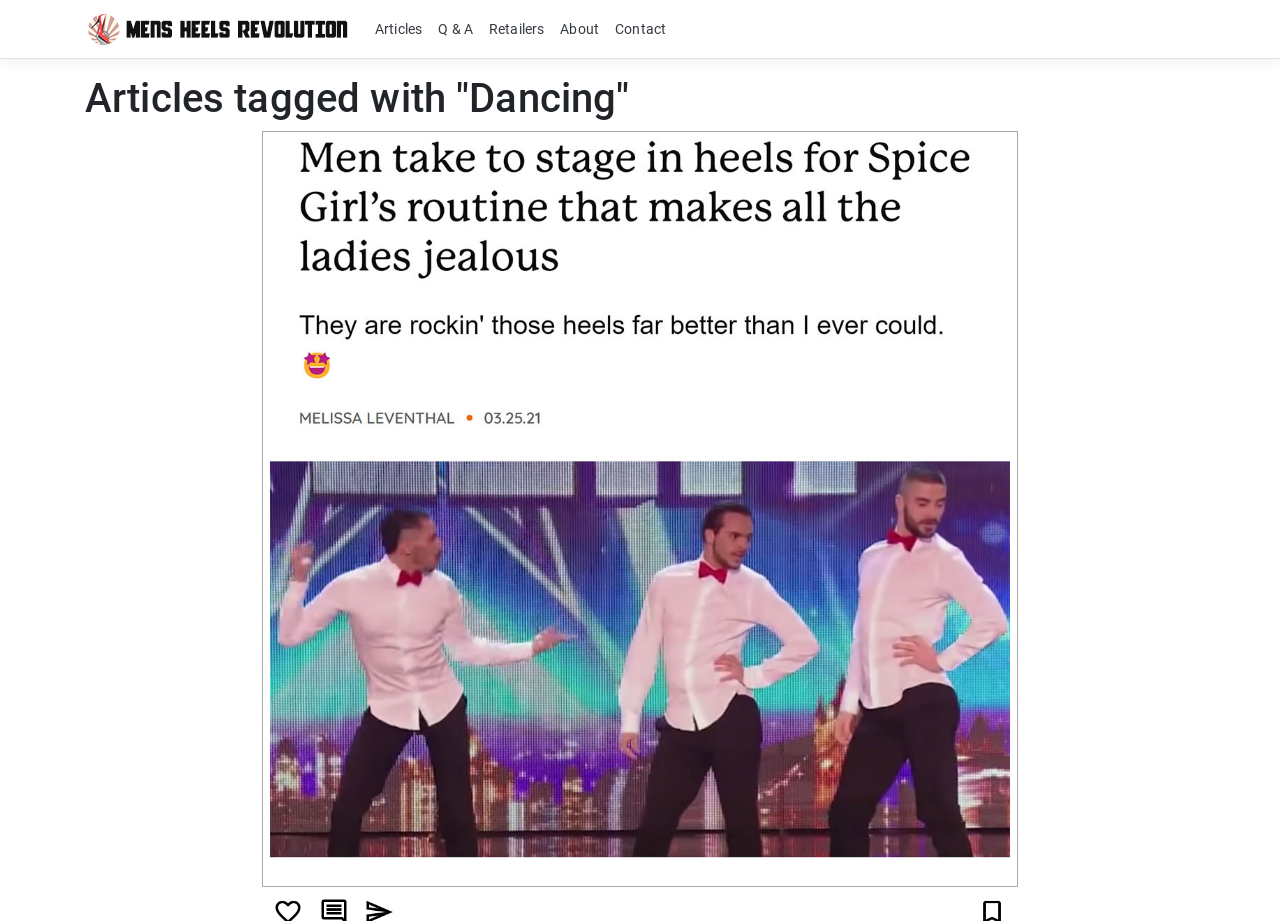Determine and generate the text content of the webpage's headline.

Articles tagged with "Dancing"